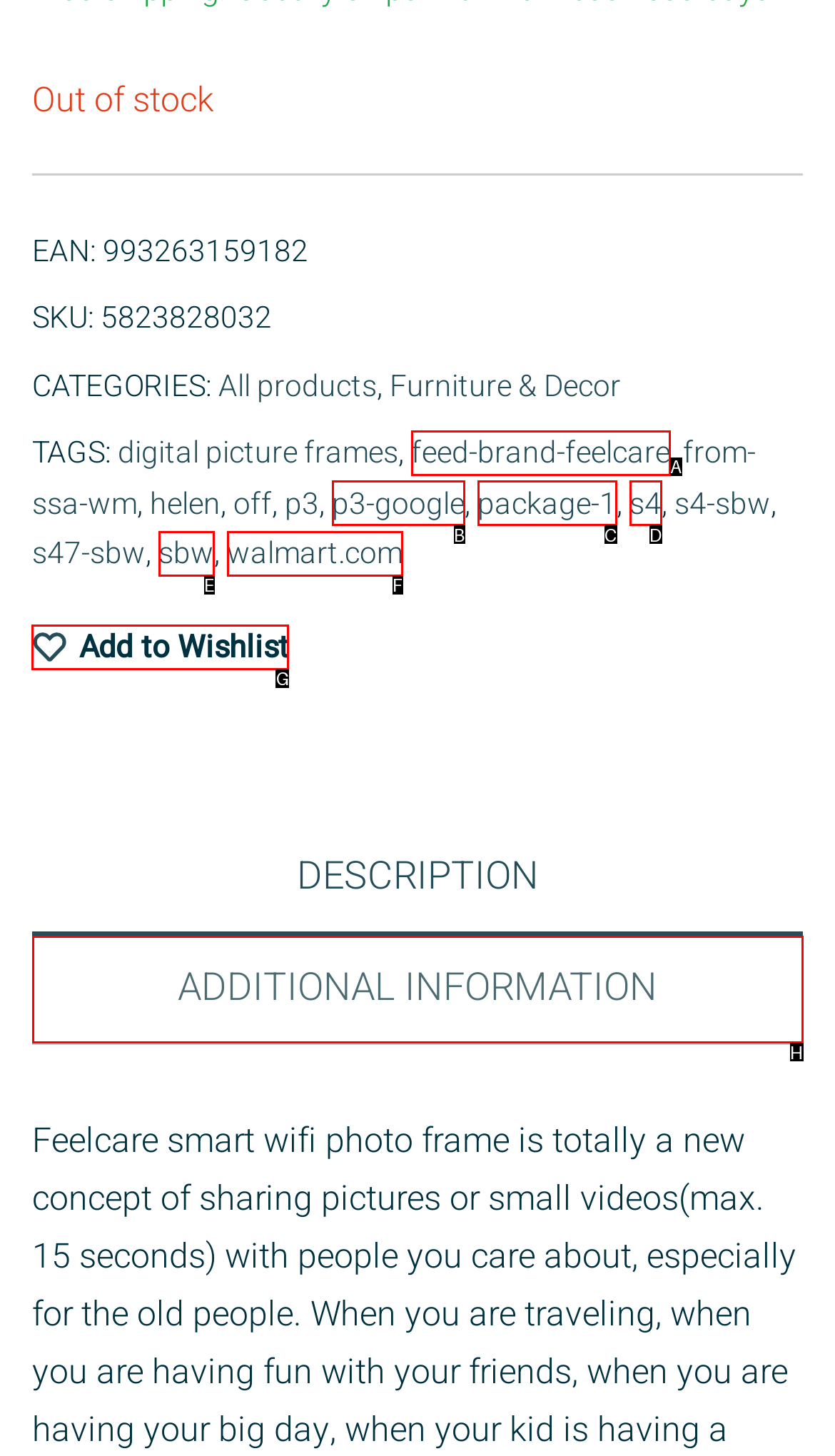Which choice should you pick to execute the task: Add to Wishlist
Respond with the letter associated with the correct option only.

G